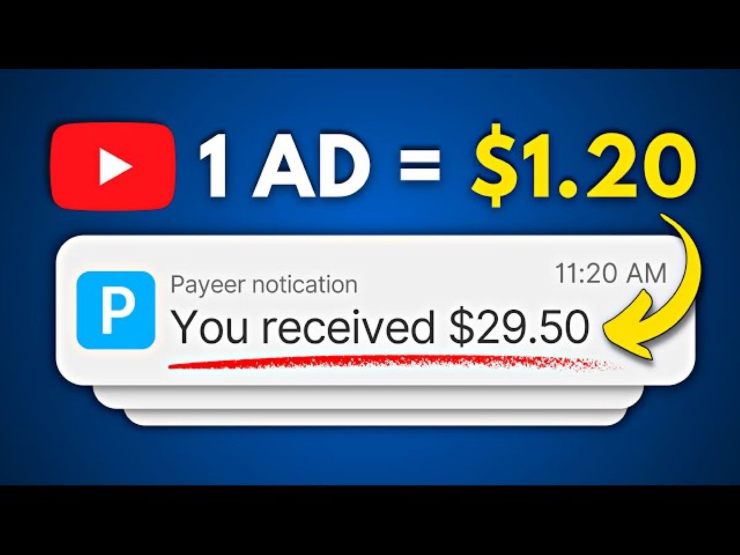Respond with a single word or phrase to the following question: What is the total amount received by the user?

$29.50